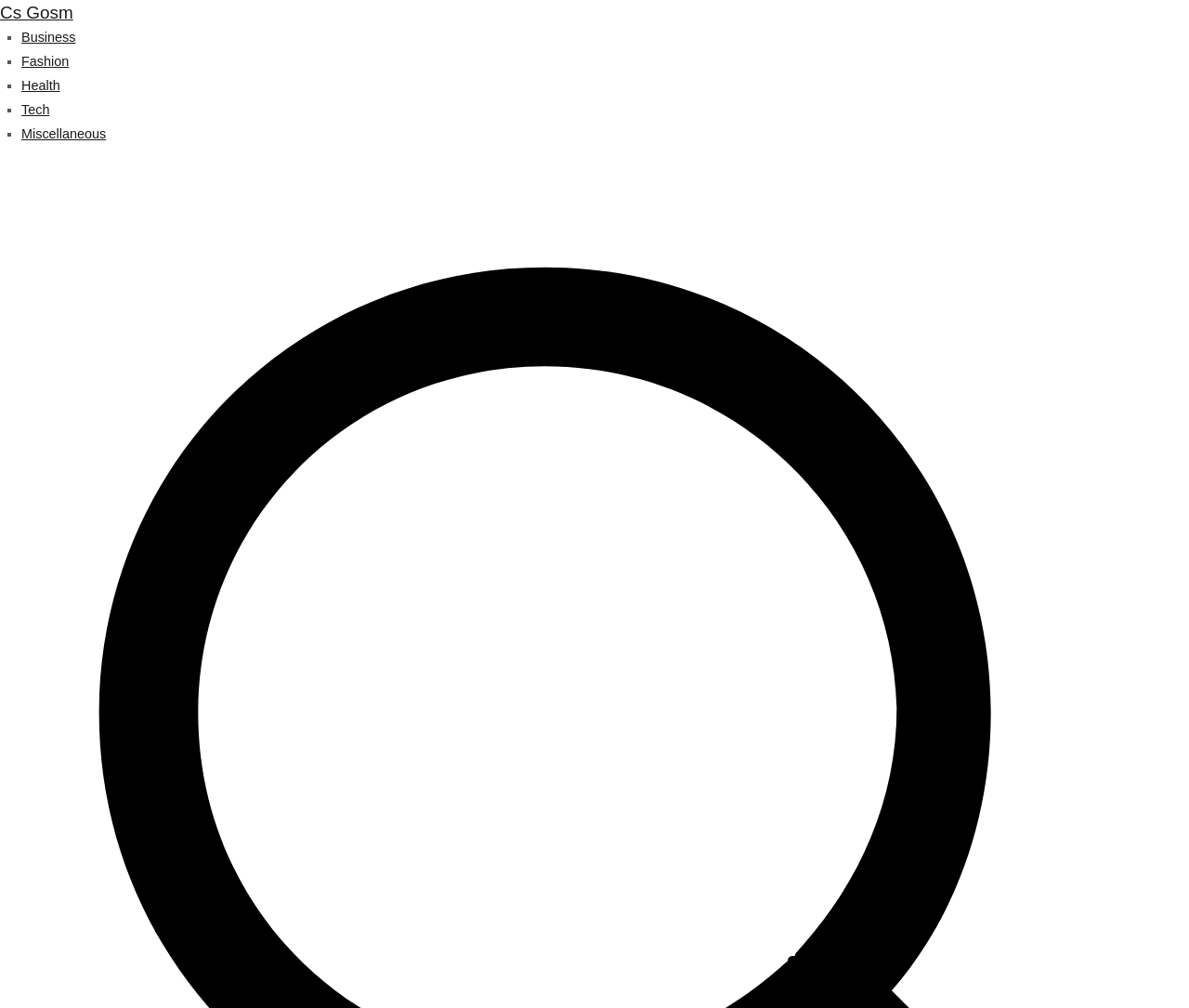Determine the main heading of the webpage and generate its text.

The Truth About Loan Settlement For The Confused